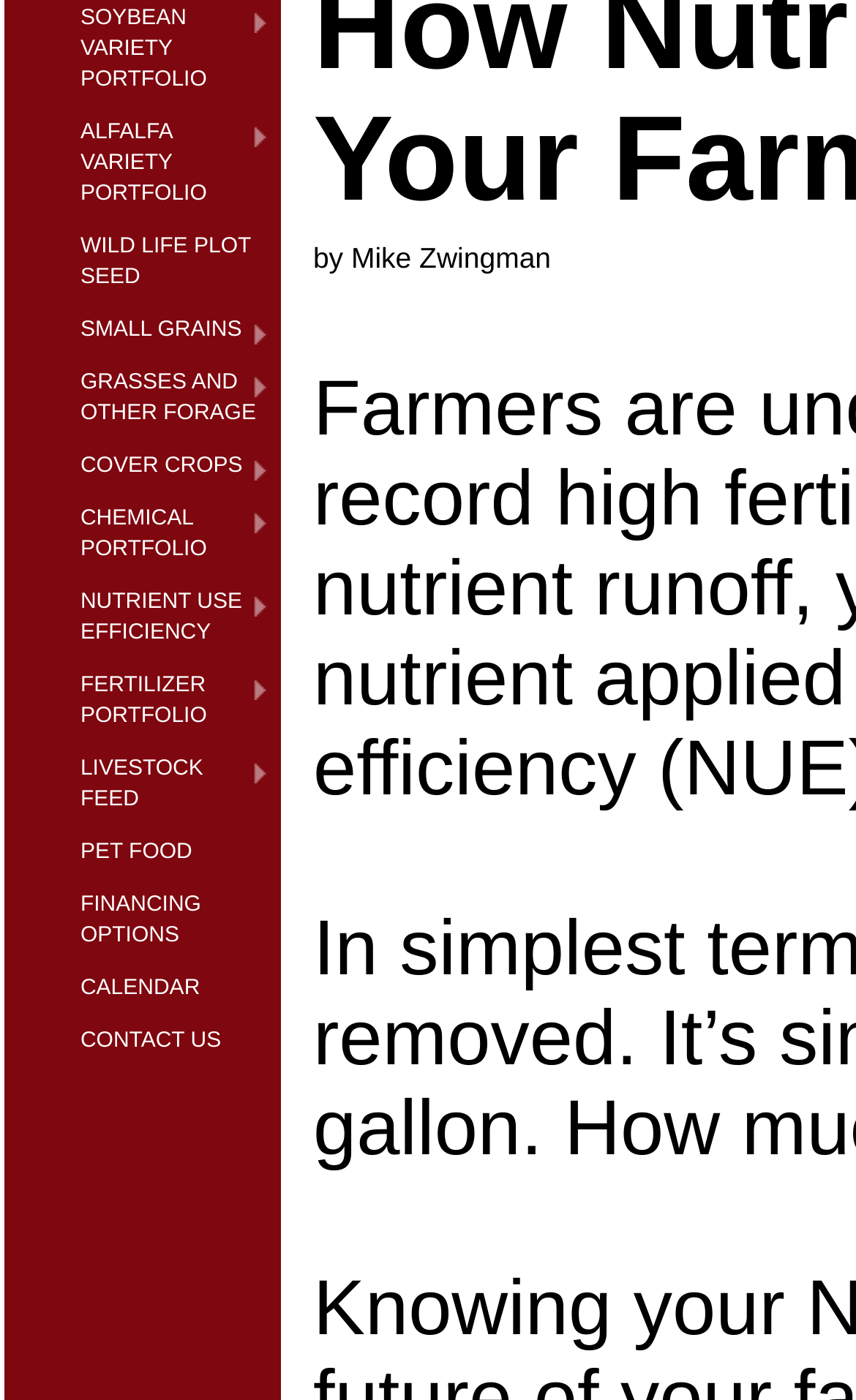Who is the author of the content?
Using the image as a reference, deliver a detailed and thorough answer to the question.

I found a static text element on the webpage that says 'by Mike Zwingman', which suggests that Mike Zwingman is the author of the content.